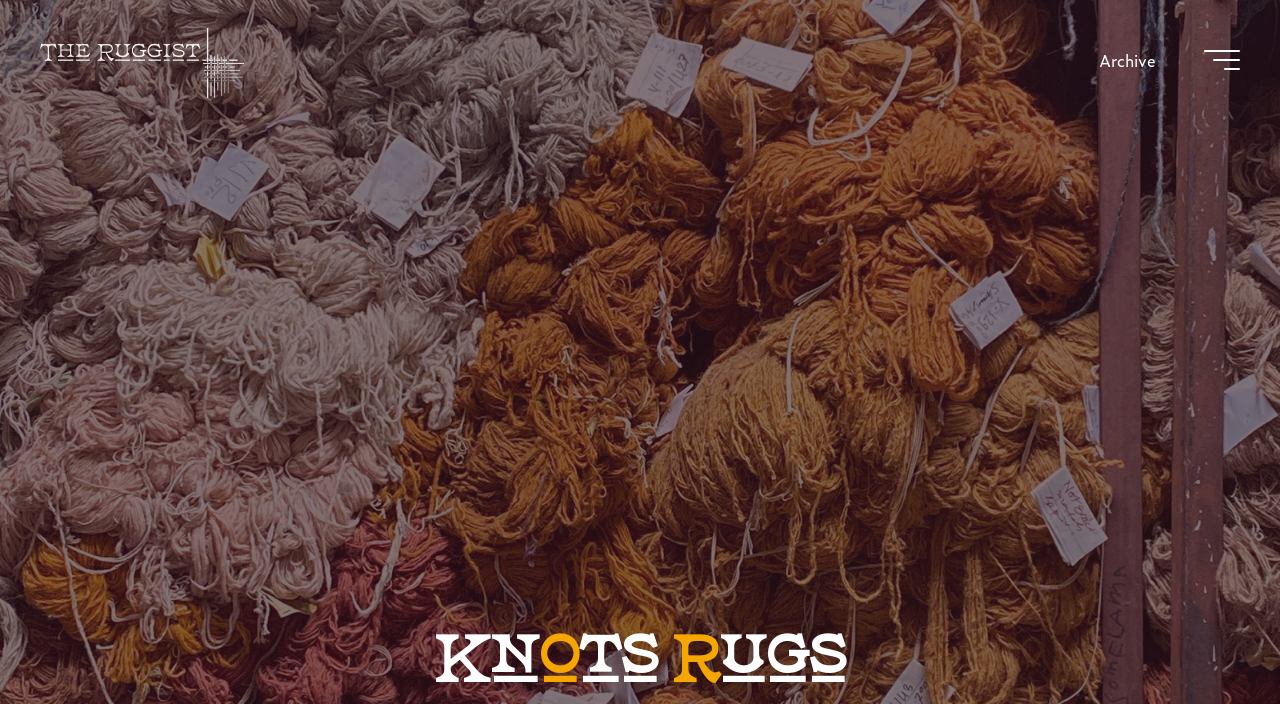How many links are in the top menu?
Answer the question with just one word or phrase using the image.

1